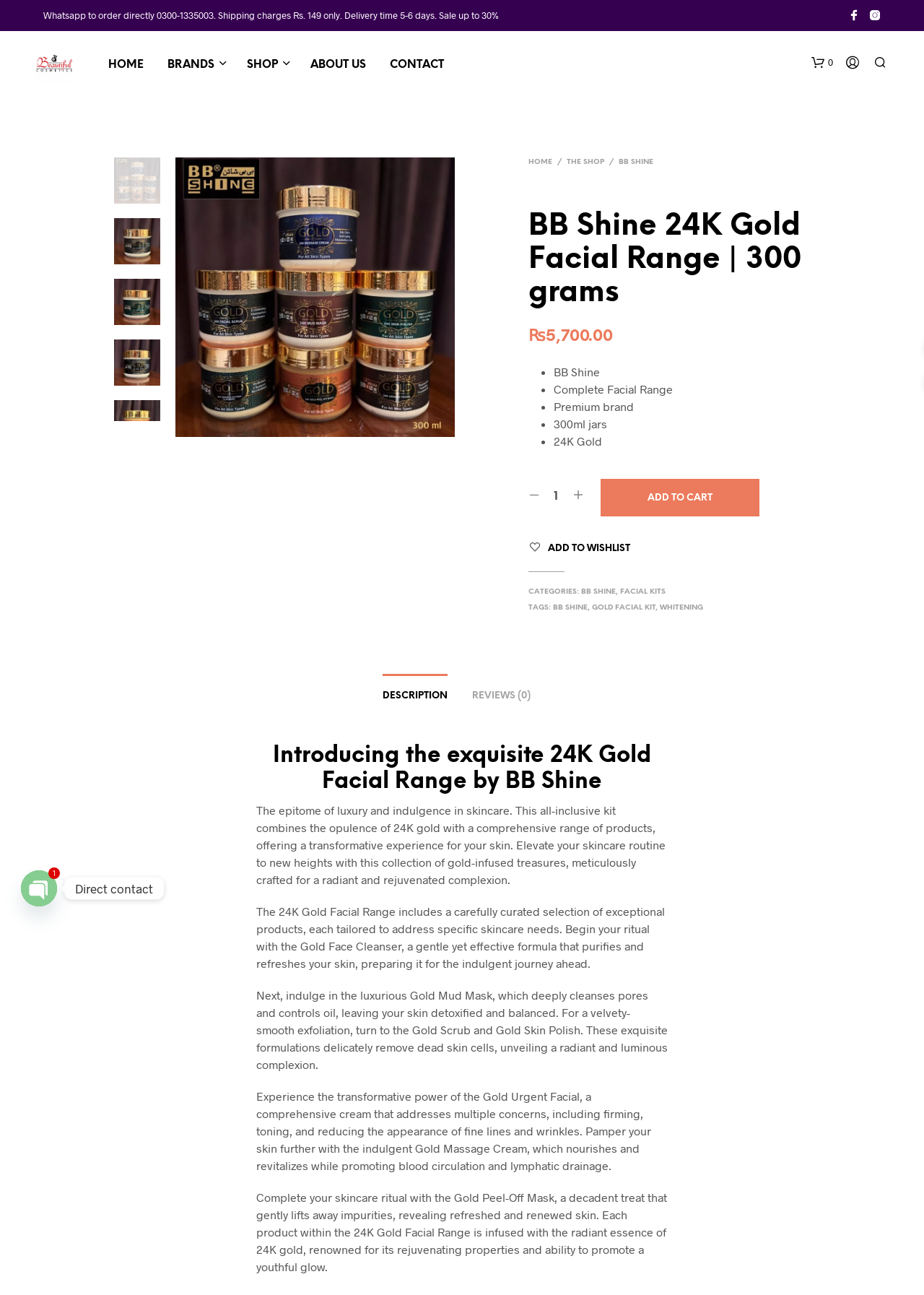Please identify the bounding box coordinates of the element's region that should be clicked to execute the following instruction: "Click the 'ADD TO CART' button". The bounding box coordinates must be four float numbers between 0 and 1, i.e., [left, top, right, bottom].

[0.65, 0.37, 0.822, 0.399]